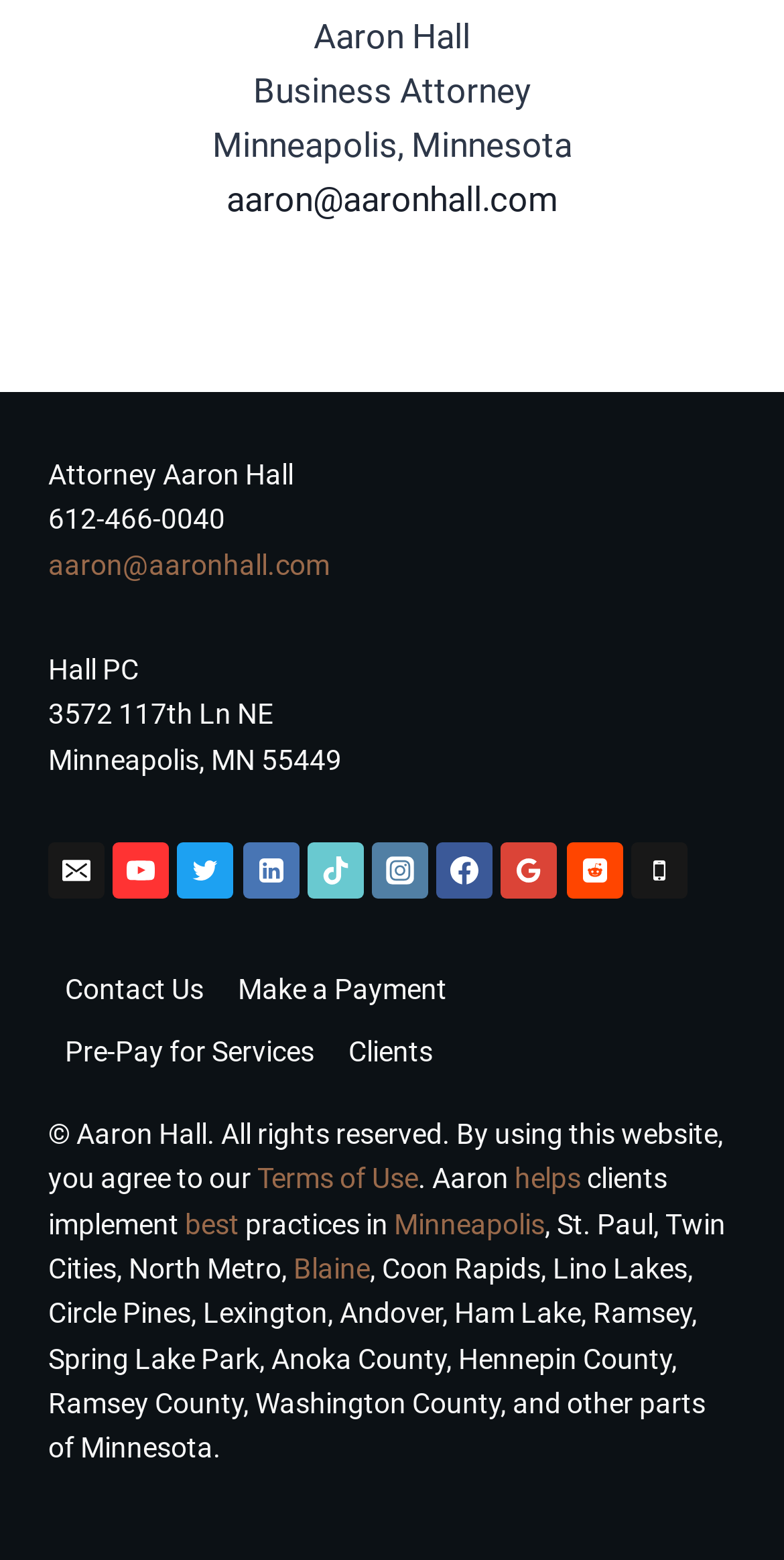Answer the following query concisely with a single word or phrase:
What is the attorney's name?

Aaron Hall